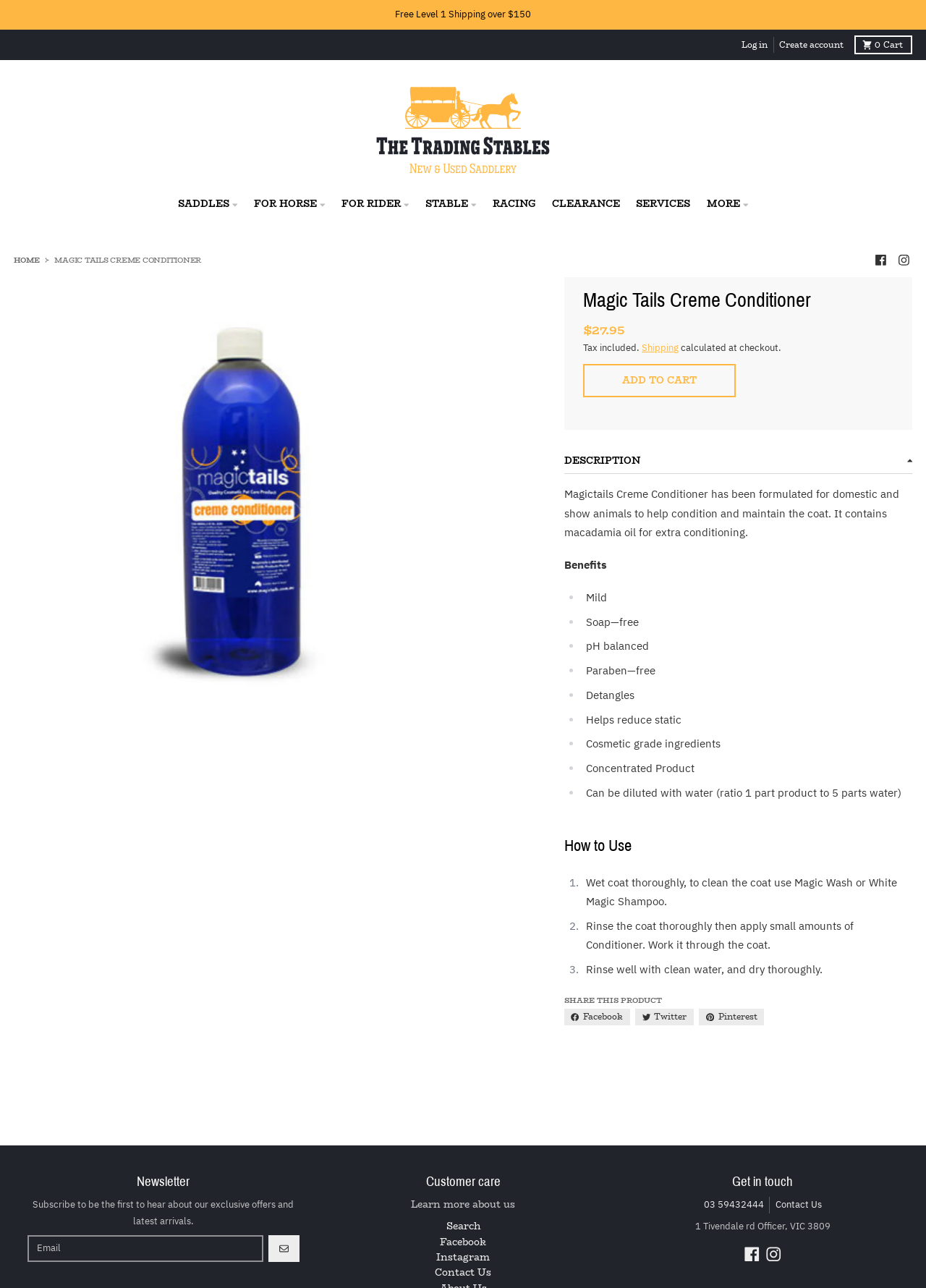Illustrate the webpage's structure and main components comprehensively.

The webpage is about Magic Tails Creme Conditioner, a product for domestic and show animals to help condition and maintain their coats. At the top left corner, there is a cart icon and a link to "Free Level 1 Shipping over $150". On the top right corner, there are links to "Log in", "Create account", and "0 Cart". Below these links, there is a navigation menu with links to "The Trading Stables", "RACING", "CLEARANCE", "SERVICES", and "MORE".

In the main content area, there is a breadcrumb navigation menu with a link to "HOME" and a static text "MAGIC TAILS CREME CONDITIONER". Below this, there is an image of the product, followed by a heading "Magic Tails Creme Conditioner" and a status indicator showing the price "$27.95" with a note "Tax included." There are also links to "Shipping" and a button to "ADD TO CART".

Below the product information, there is a details section with a disclosure triangle that expands to show the product description. The description explains that the conditioner has been formulated for domestic and show animals to help condition and maintain their coats, and it contains macadamia oil for extra conditioning. It also lists the benefits of the product, including being mild, soap-free, pH balanced, and paraben-free.

Further down, there is a section on "How to Use" the product, which provides step-by-step instructions on how to apply the conditioner to the animal's coat. Below this, there is a section to "SHARE THIS PRODUCT" with links to share on Facebook, Twitter, and Pinterest.

At the bottom of the page, there are sections for "Newsletter" and "Customer care". The newsletter section allows users to subscribe to receive exclusive offers and latest arrivals, while the customer care section provides links to learn more about the company and search for information.